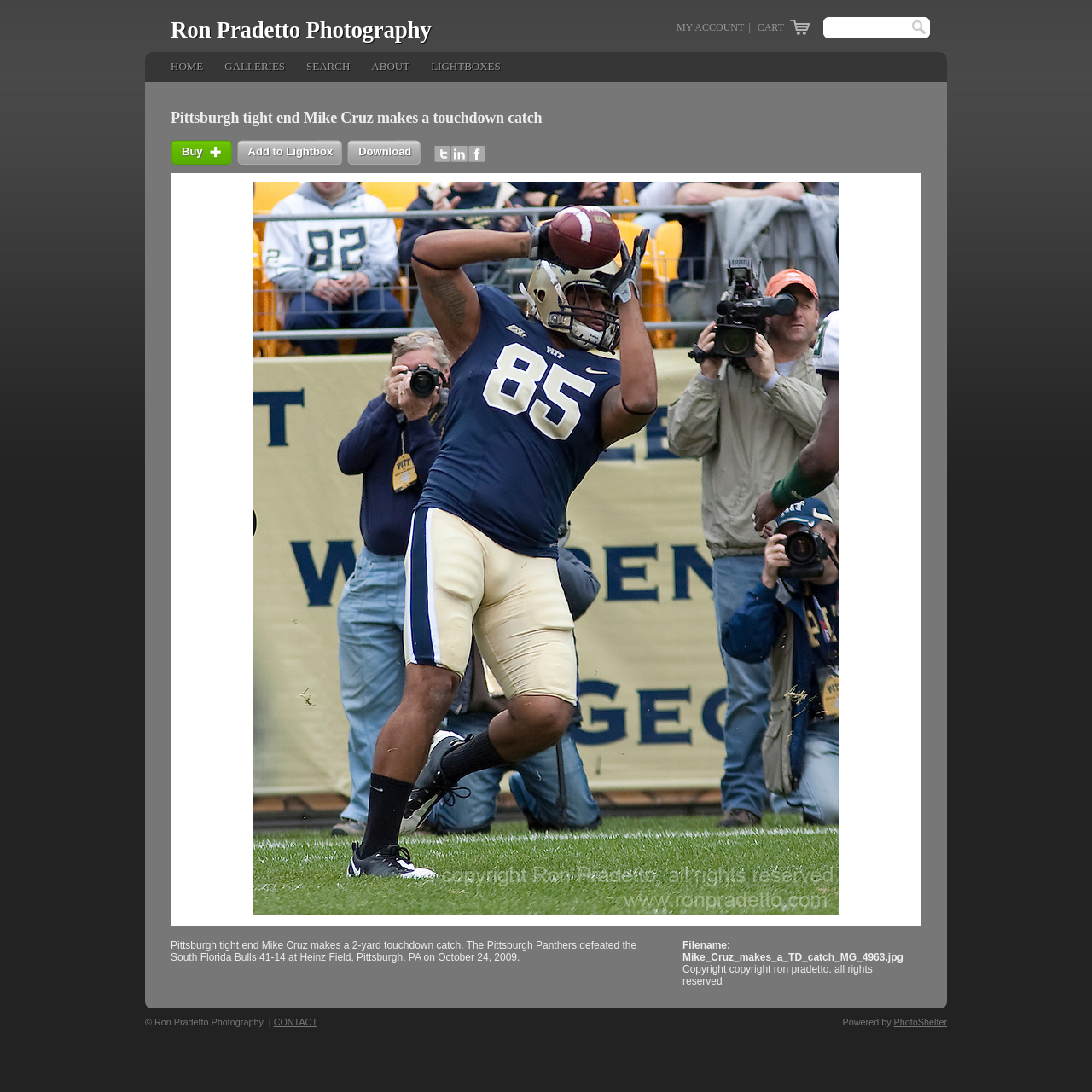What social media platforms are available?
Using the image, provide a concise answer in one word or a short phrase.

Twitter, LinkedIn, Facebook